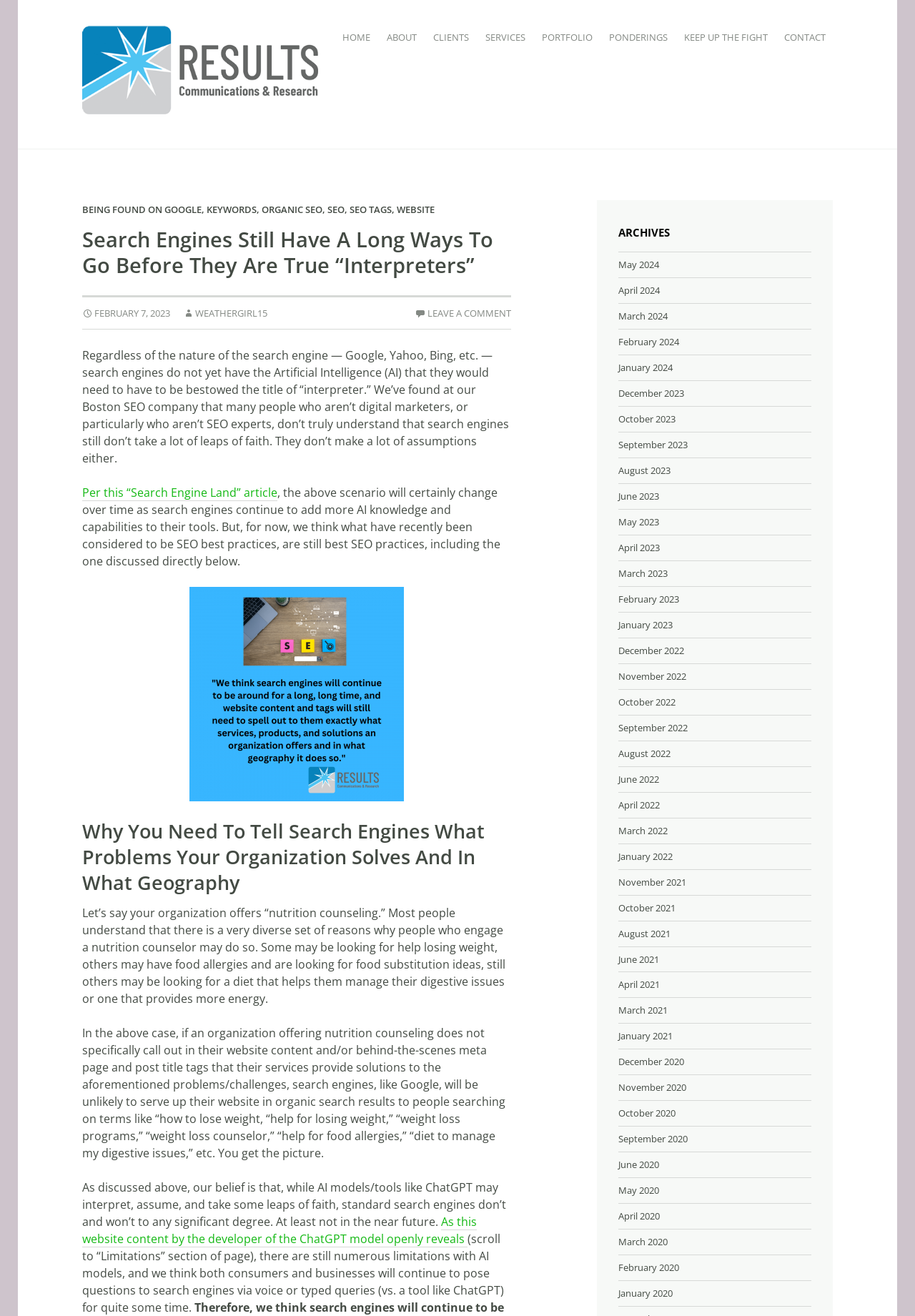Write an extensive caption that covers every aspect of the webpage.

This webpage is about search engines and their limitations, specifically discussing why they are not interpreters. The page has a header section with links to various parts of the website, including "Home", "About", "Clients", "Services", "Portfolio", "Ponderings", "Keep Up the Fight", and "Contact". Below the header, there is a section with links to related topics, such as "Being Found on Google", "Keywords", "Organic SEO", and "SEO Tags".

The main content of the page is divided into several sections. The first section has a heading "Search Engines Still Have A Long Ways To Go Before They Are True “Interpreters”" and discusses how search engines, like Google, do not have the Artificial Intelligence (AI) to be considered interpreters. The text explains that search engines don't take leaps of faith or make assumptions, unlike AI models like ChatGPT.

The next section has a heading "Why You Need To Tell Search Engines What Problems Your Organization Solves And In What Geography" and provides an example of how an organization offering nutrition counseling needs to specifically call out the problems they solve in their website content and meta tags in order to appear in organic search results.

The page also has a section with an image and a link to an article by the developer of the ChatGPT model, discussing the limitations of AI models. Additionally, there is a section with archives of past articles, listed by month and year, from 2020 to 2024.

Overall, the webpage is focused on discussing the limitations of search engines and the importance of optimizing website content for search engines.